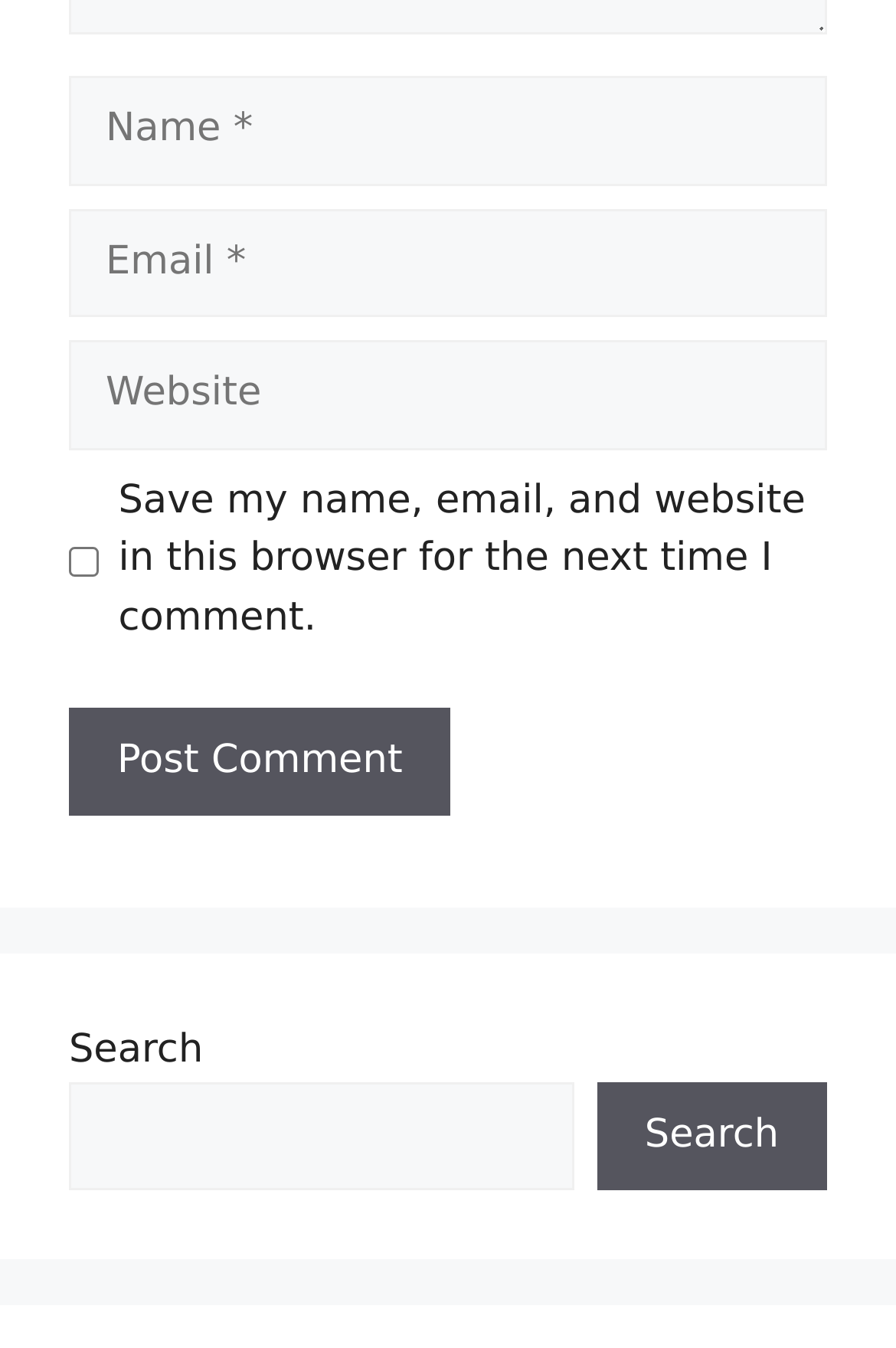How many textboxes are required on the webpage?
Please answer the question as detailed as possible.

There are three textboxes on the webpage: 'Name', 'Email', and 'Website'. The 'Name' and 'Email' textboxes are marked as required, while the 'Website' textbox is not. Therefore, there are two required textboxes on the webpage.